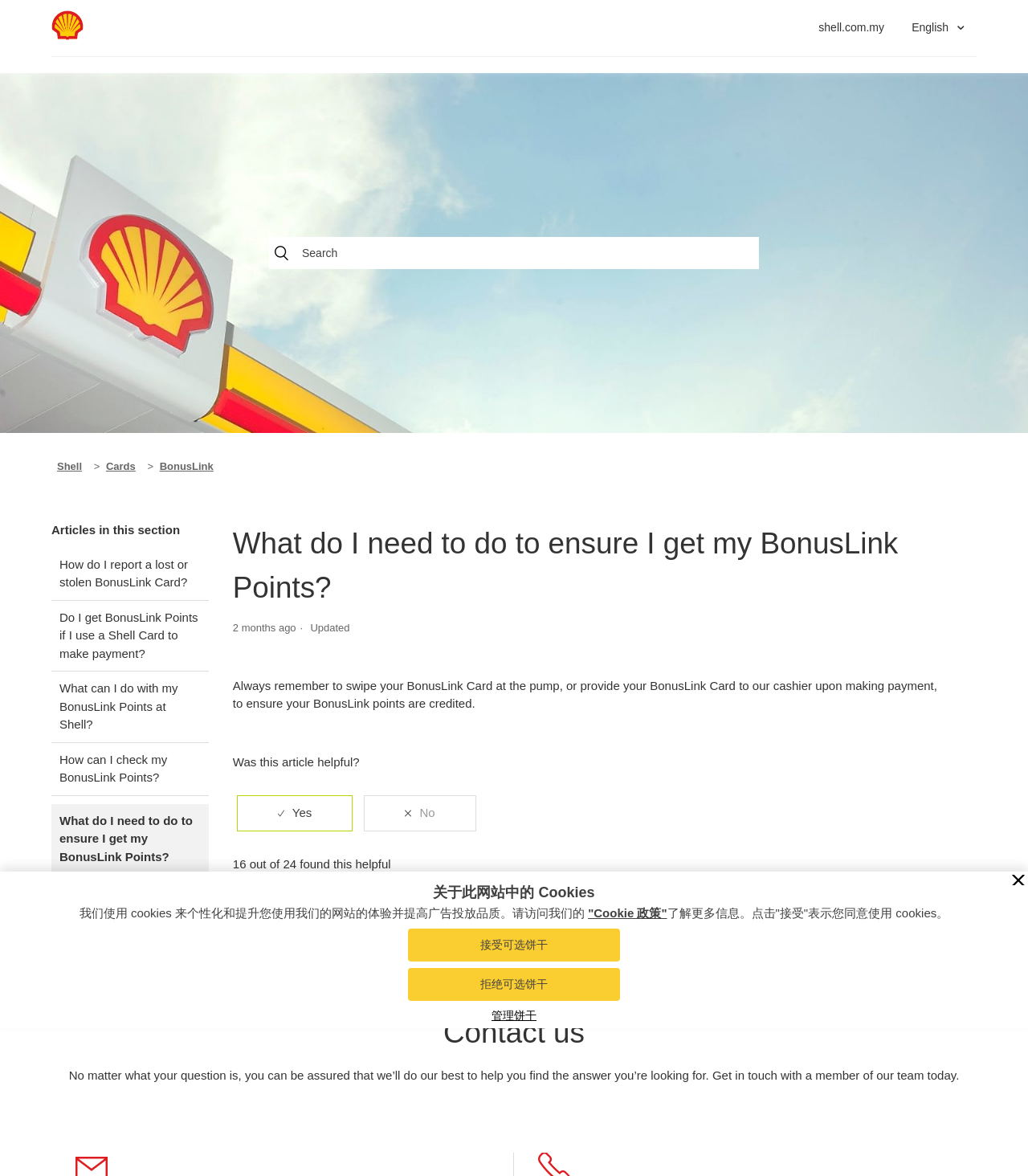Identify the bounding box coordinates for the element you need to click to achieve the following task: "Call the phone number". The coordinates must be four float values ranging from 0 to 1, formatted as [left, top, right, bottom].

None